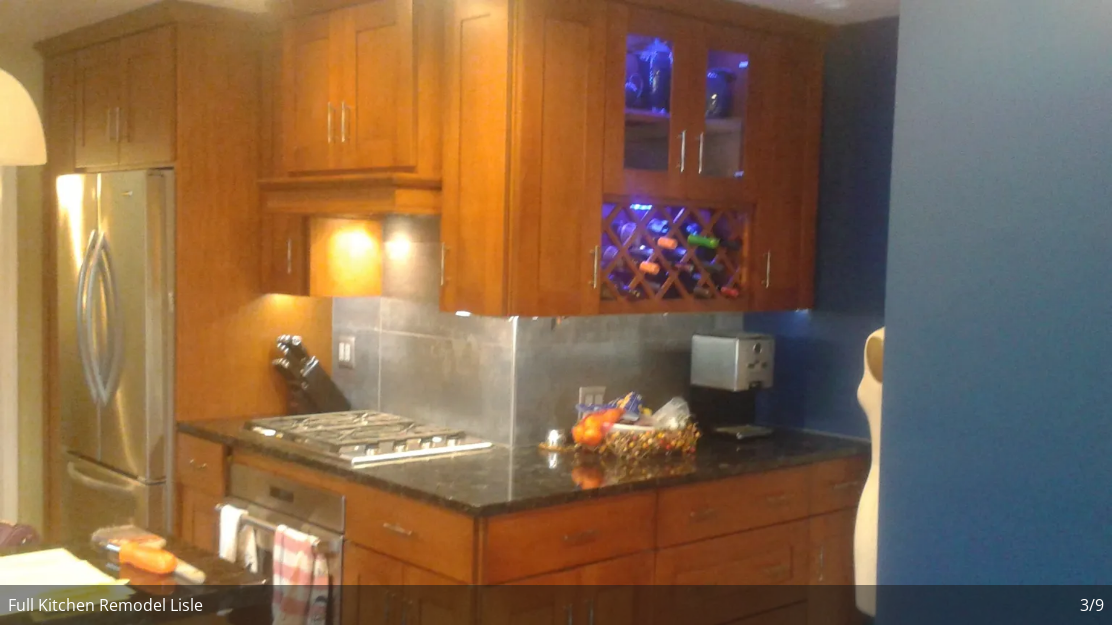Offer an in-depth caption of the image, mentioning all notable aspects.

This image features a beautifully remodeled kitchen showcased in a gallery titled "Full Kitchen Remodel Lisle." The kitchen boasts warm wooden cabinetry with sleek handles and modern under-cabinet lighting that highlights the granite countertop. On the right, an elegant stainless steel refrigerator complements the contemporary design. 

Above the countertop, there's a wine rack integrated into the cabinetry, illuminated with soft blue lighting, showcasing various colored wine bottles. The space is equipped with a professional-style gas stove and an array of utensils, hinting at both functionality and style. To enhance the visual appeal, a colorful basket with fresh fruits is placed on the counter, adding a lively touch to the atmosphere. 

This image exemplifies a well-thought-out kitchen design, blending aesthetics and practicality to create a space that is not only inviting but also ideal for culinary creativity.